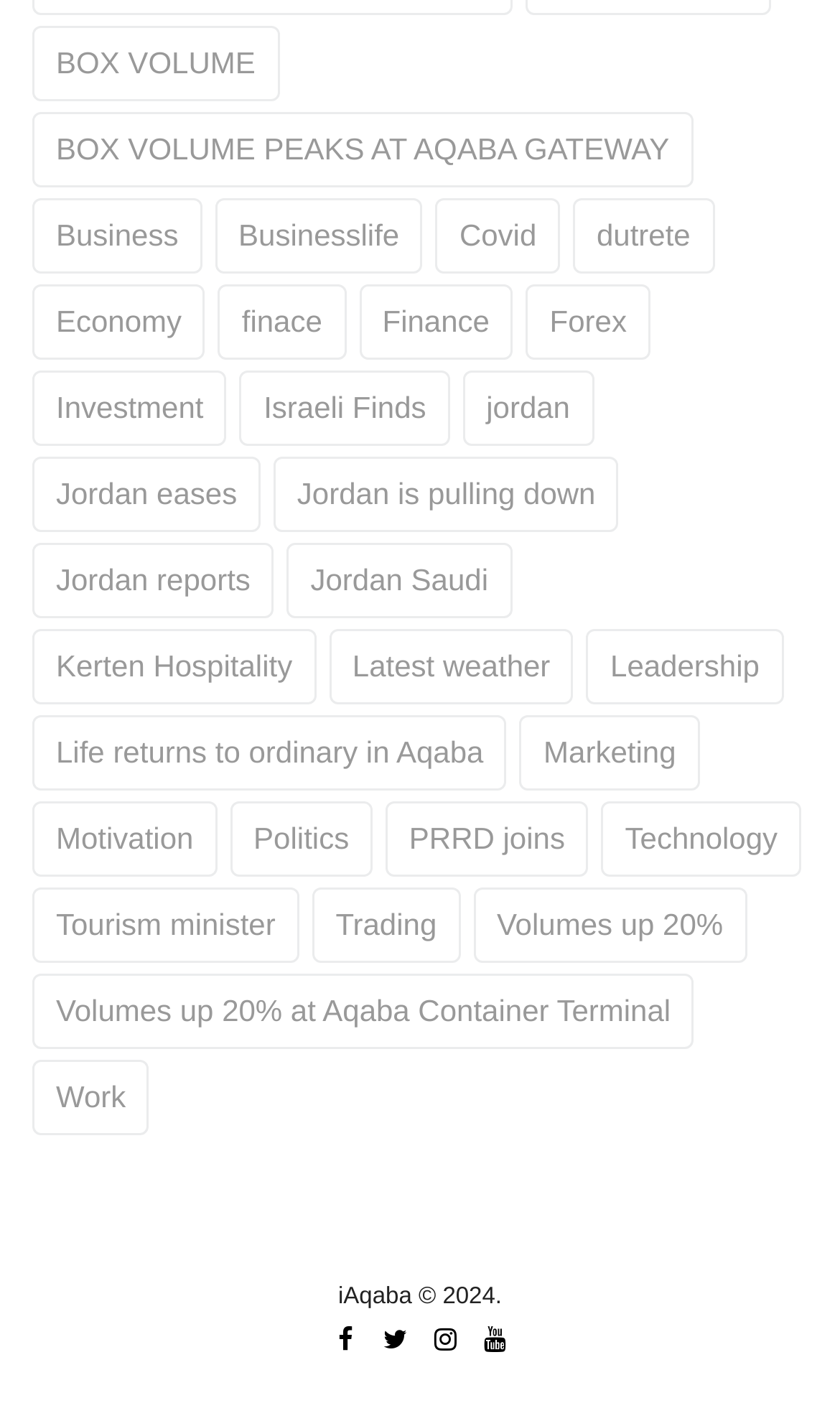Answer the question below with a single word or a brief phrase: 
What is the bounding box coordinate of the region 'iAqaba © 2024'?

[0.403, 0.9, 0.597, 0.918]